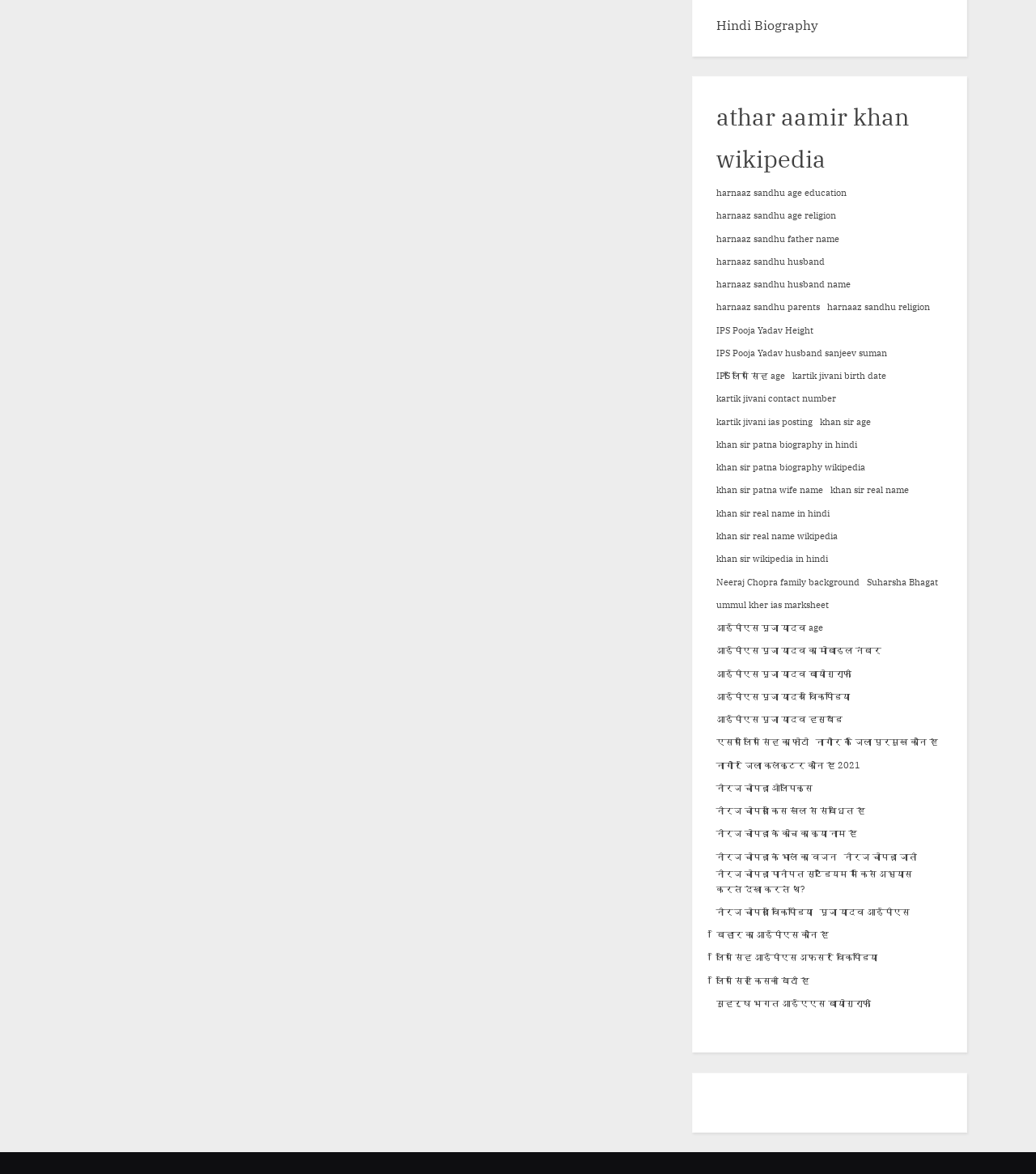Please locate the bounding box coordinates of the region I need to click to follow this instruction: "Check if you’re eligible for Universal Credit".

None